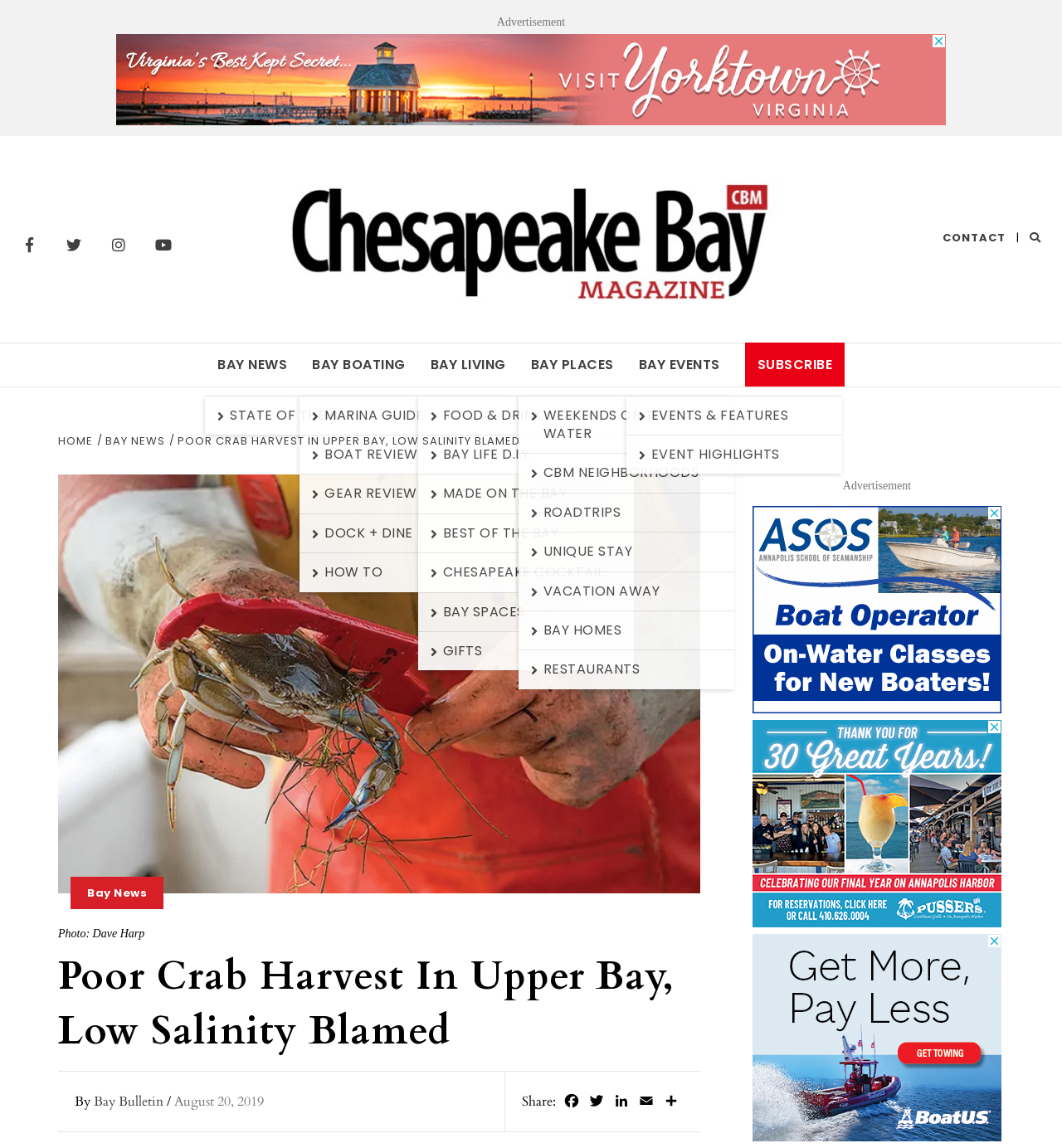Provide a short answer to the following question with just one word or phrase: What social media platforms are available for sharing?

Facebook, Twitter, LinkedIn, Email